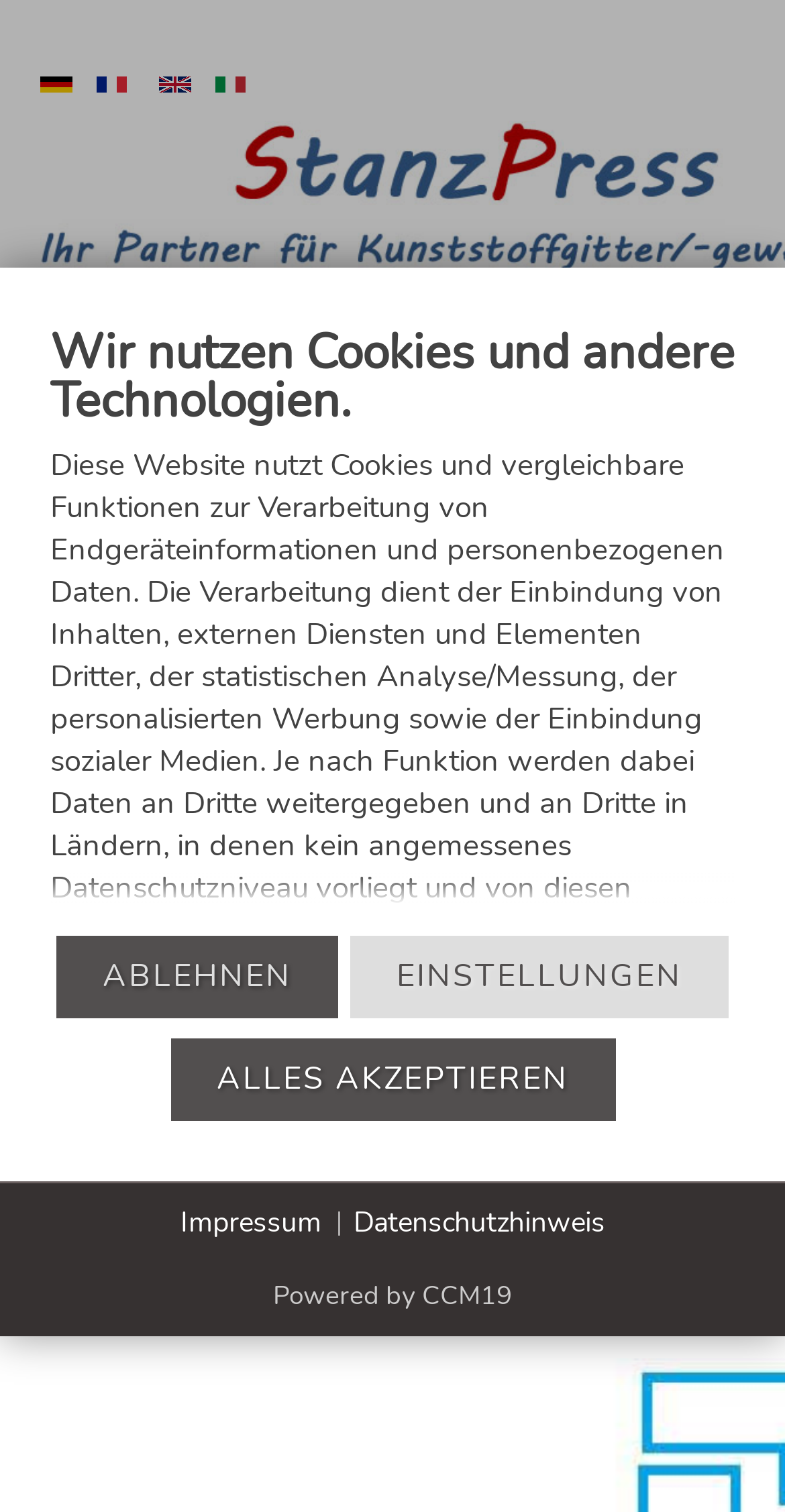What is the purpose of the mats supplied by StanzPress?
Answer with a single word or short phrase according to what you see in the image.

For extracting propolis